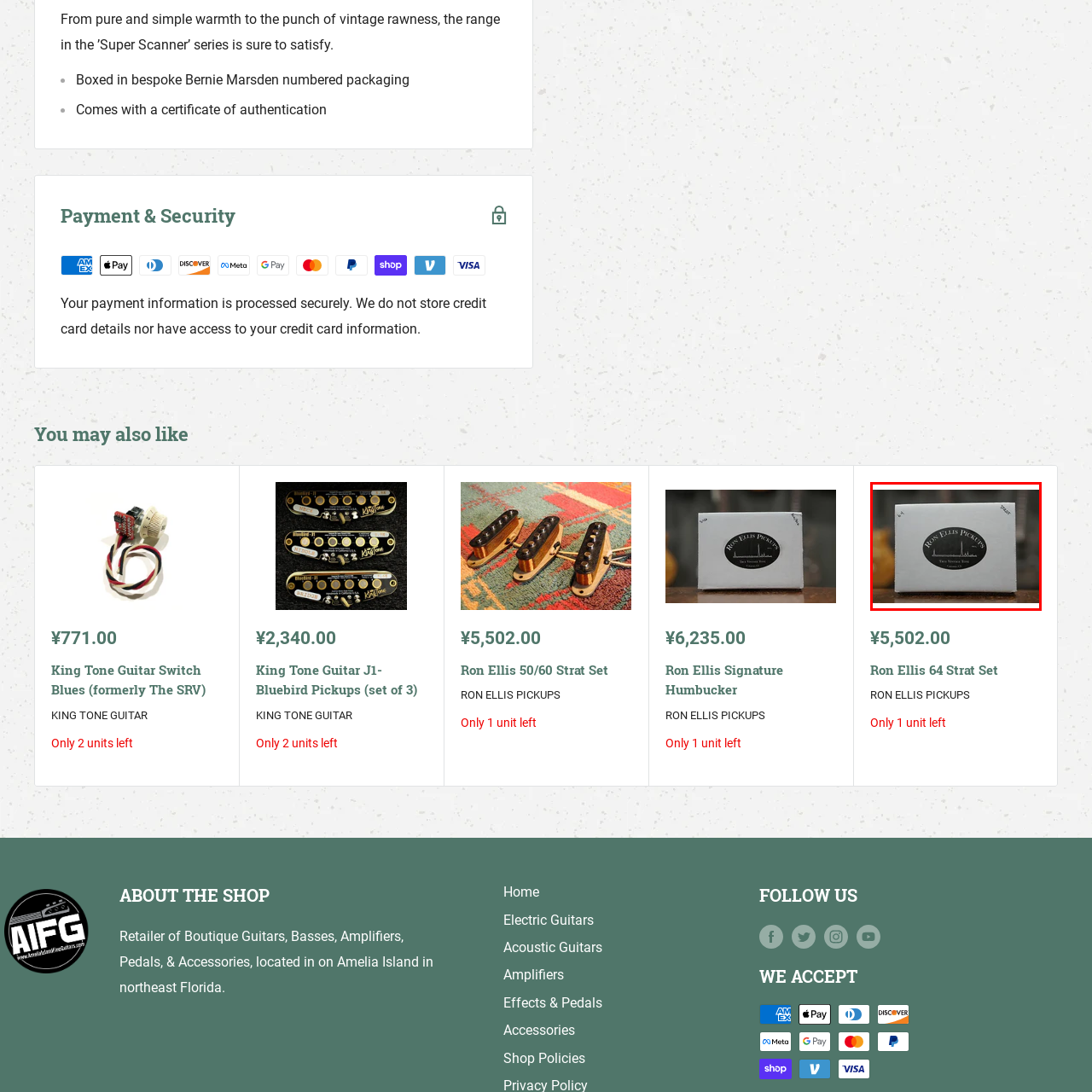Check the picture within the red bounding box and provide a brief answer using one word or phrase: What is the shape of the logo?

Oval